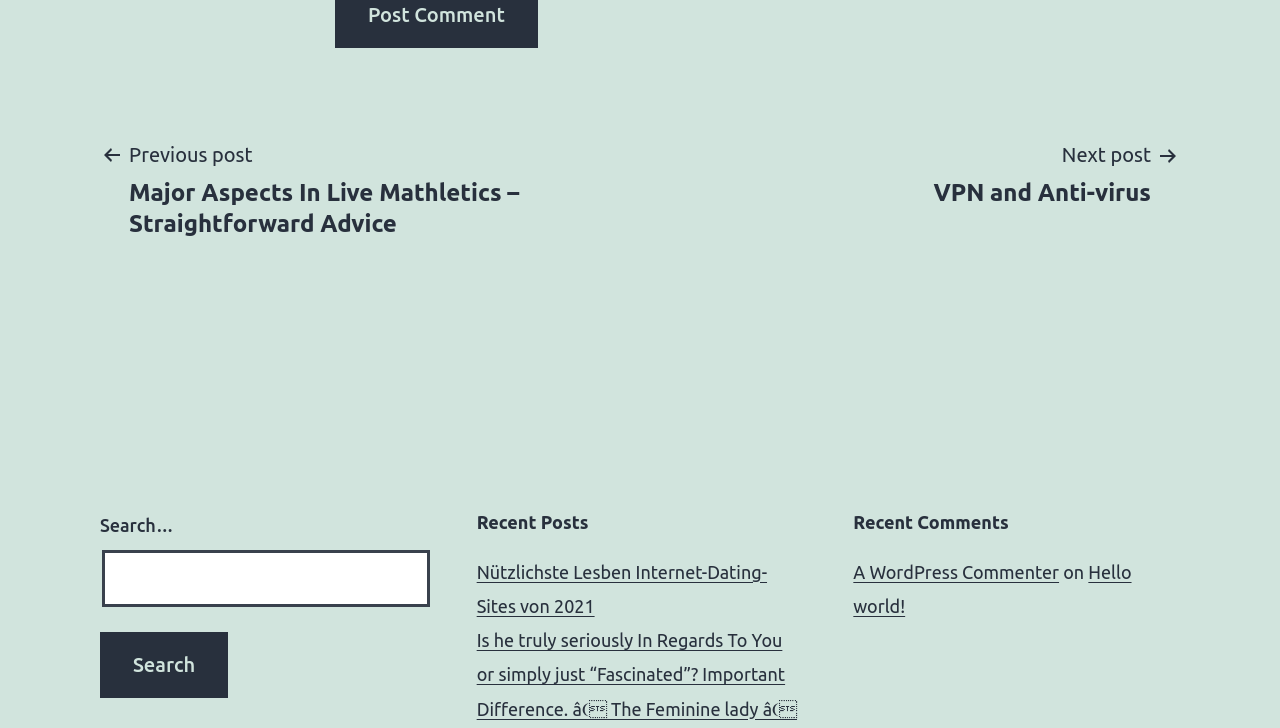What is the purpose of the search box?
Please elaborate on the answer to the question with detailed information.

The search box is located at the top of the webpage, and it has a placeholder text 'Search…'. There is also a 'Search' button next to it. This suggests that the search box is used to search for posts on the website.